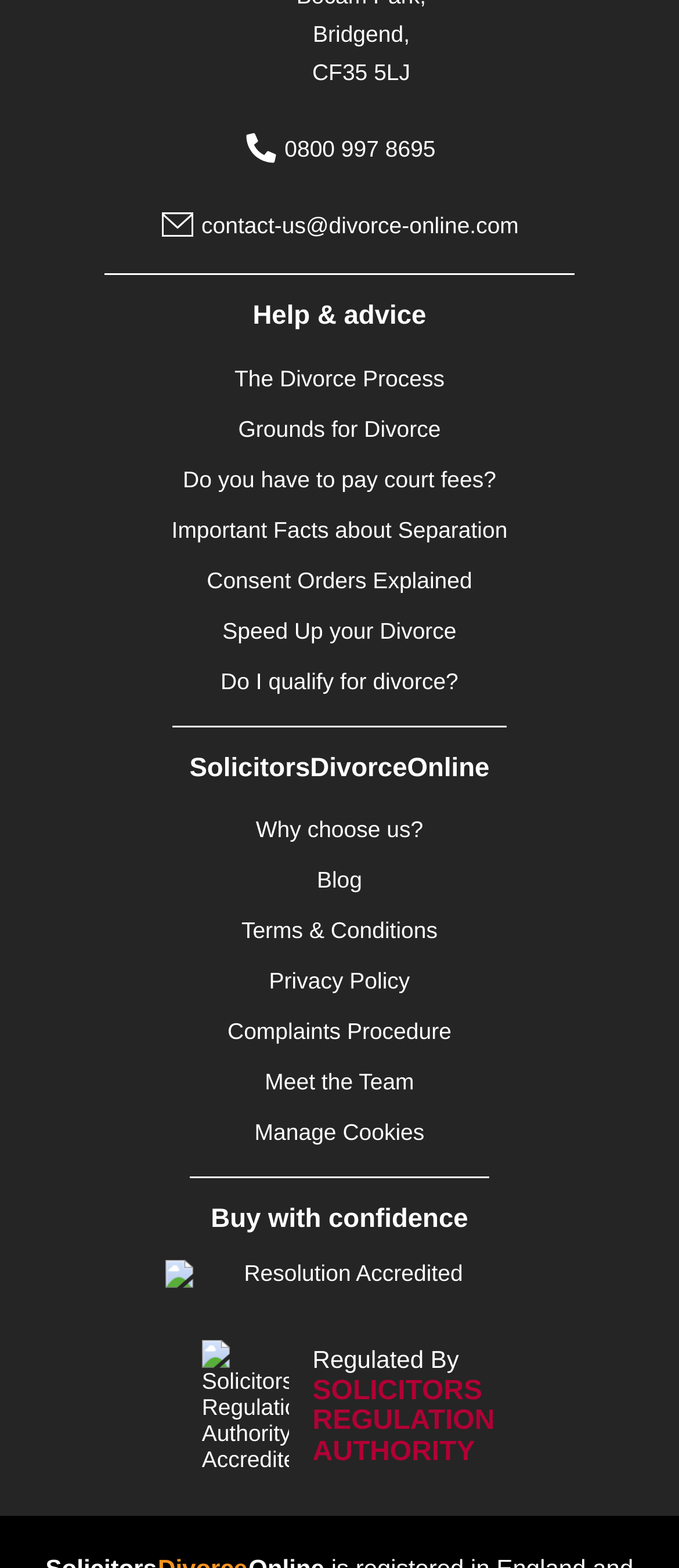Given the description Manage Cookies, predict the bounding box coordinates of the UI element. Ensure the coordinates are in the format (top-left x, top-left y, bottom-right x, bottom-right y) and all values are between 0 and 1.

[0.375, 0.714, 0.625, 0.73]